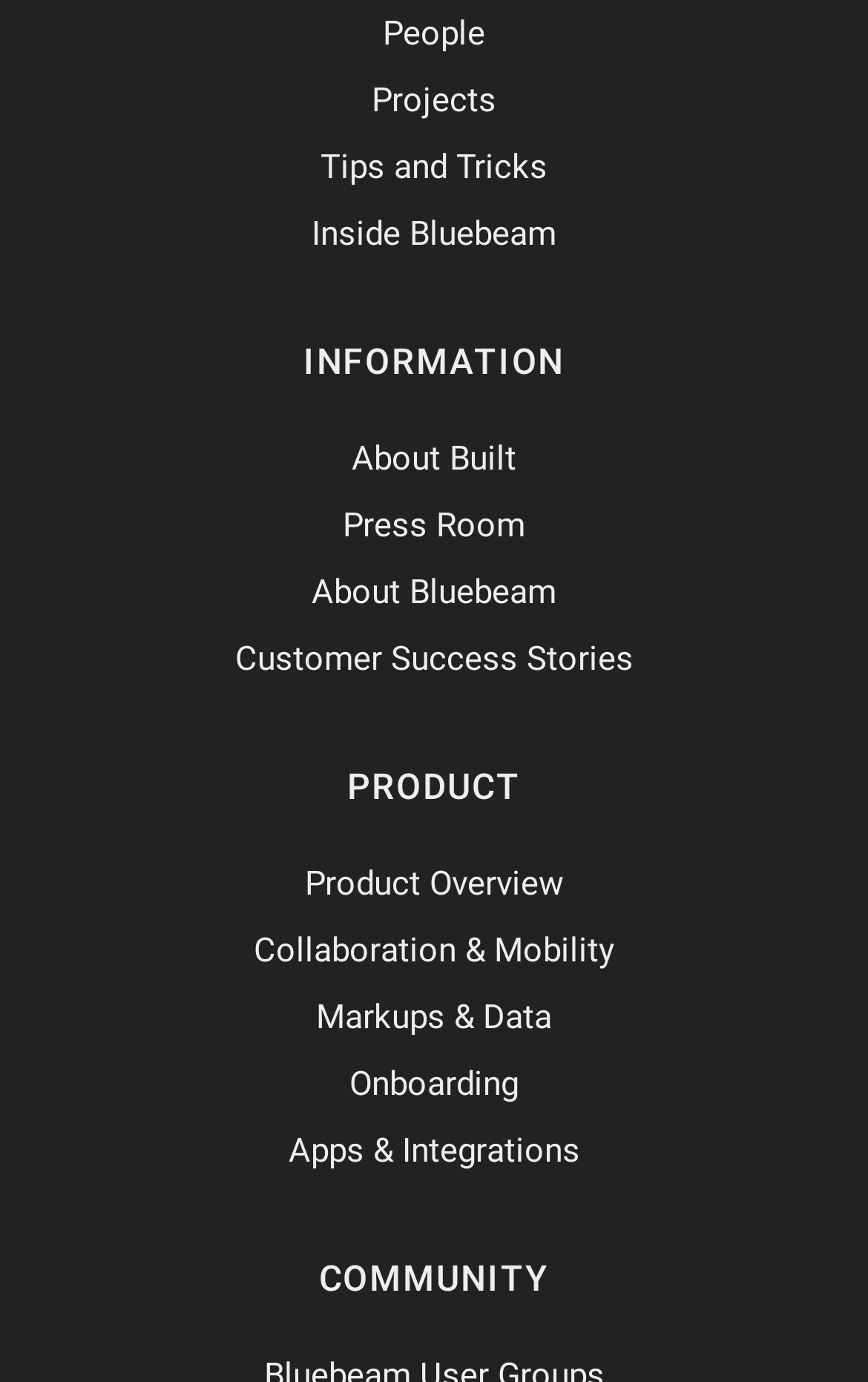How many categories are listed on the webpage?
Please respond to the question with a detailed and well-explained answer.

I identified three categories on the webpage: 'INFORMATION', 'PRODUCT', and 'COMMUNITY', each with its own set of links and descriptions.